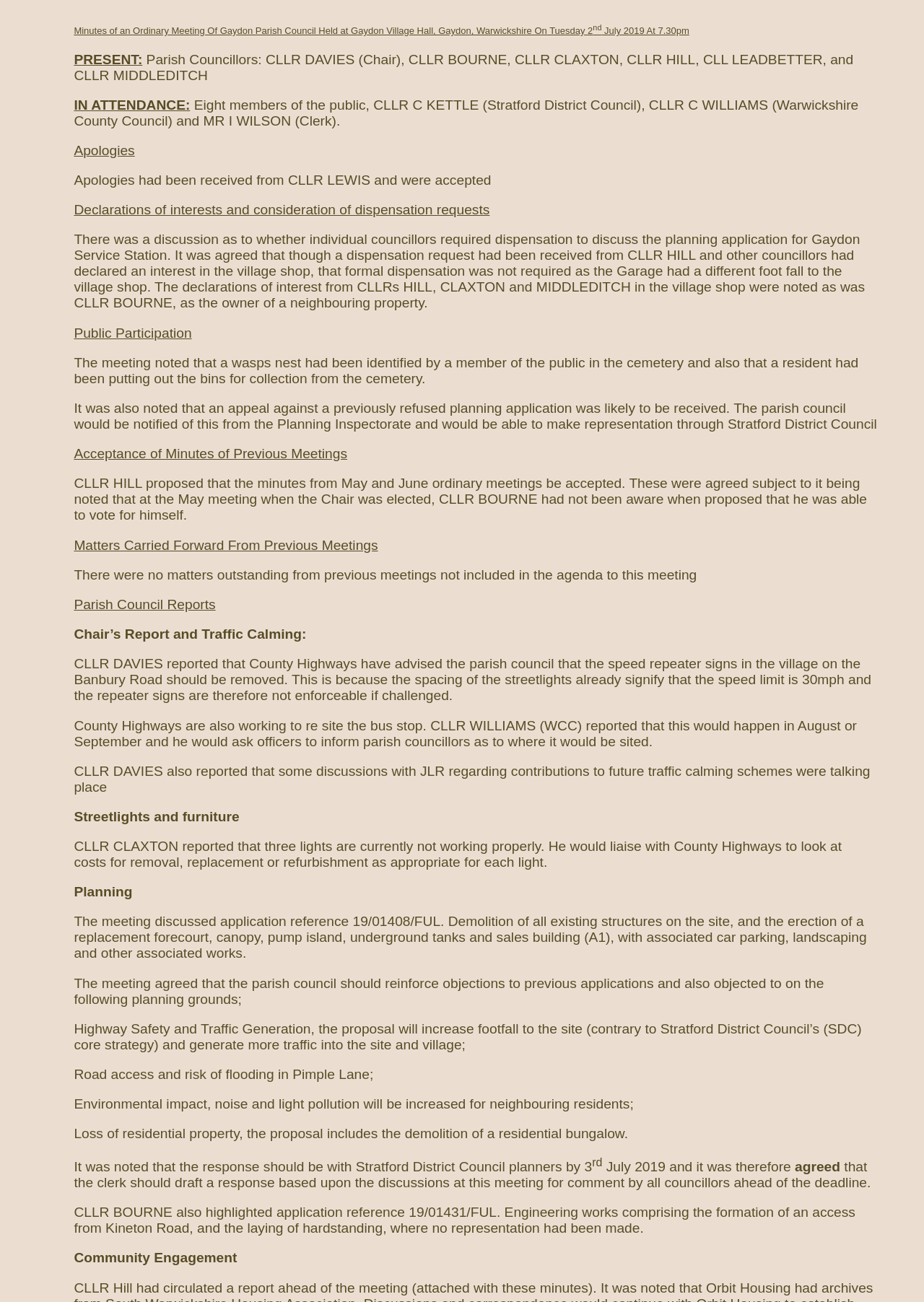Provide a one-word or short-phrase response to the question:
What was the outcome of the discussion on the minutes of previous meetings?

Minutes were accepted